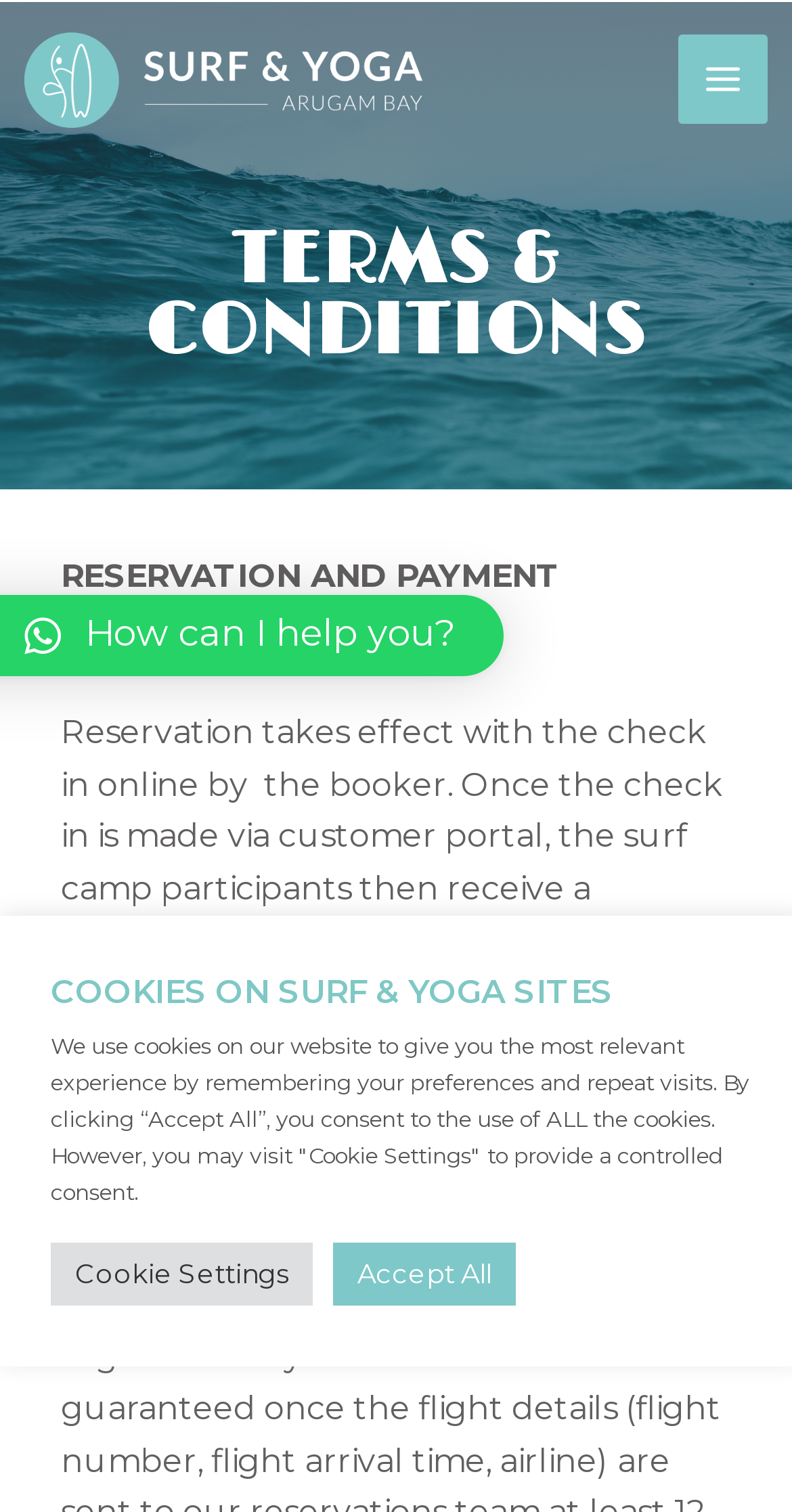What is the purpose of checking in online?
Refer to the image and respond with a one-word or short-phrase answer.

To receive confirmation of reservation